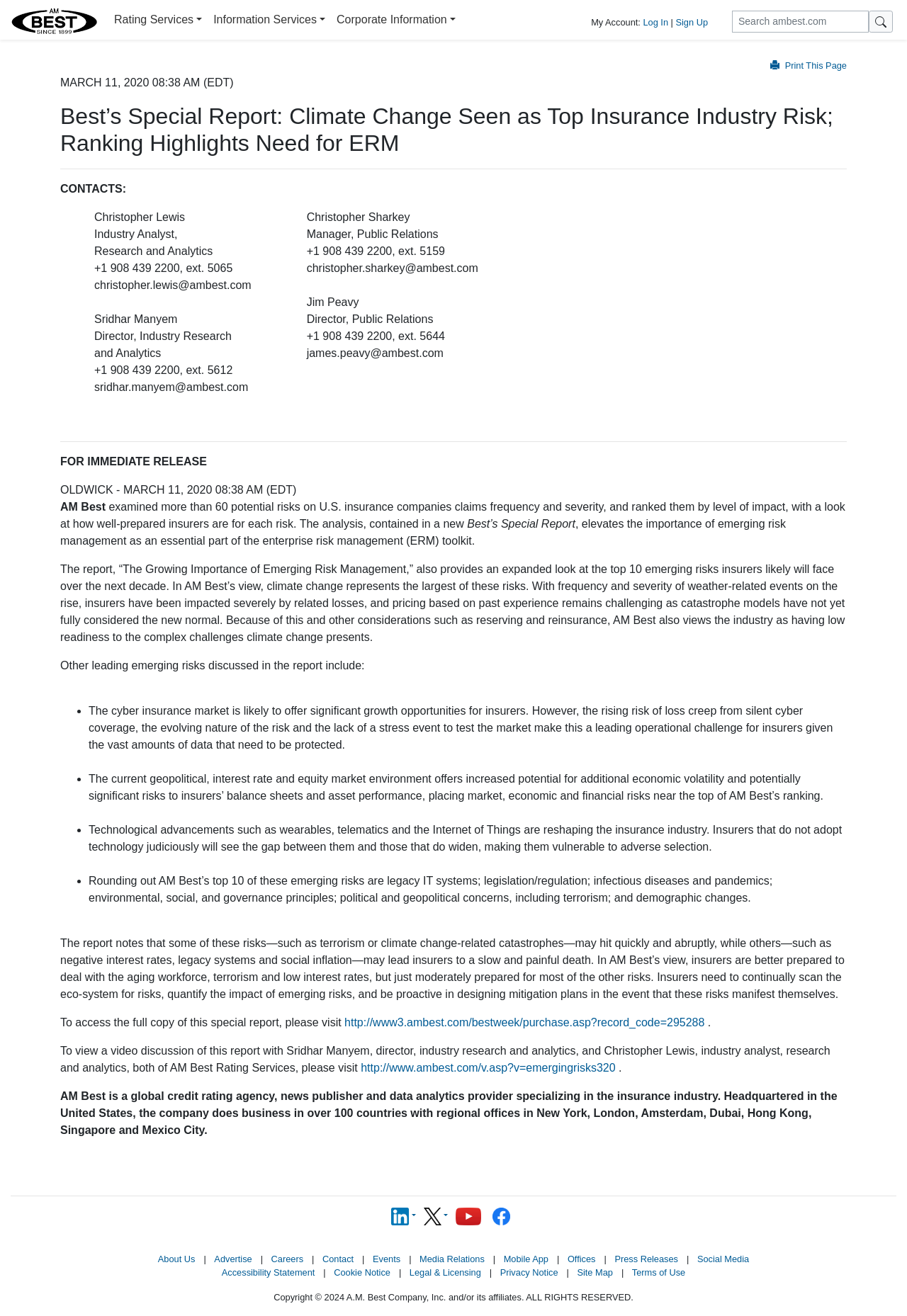Pinpoint the bounding box coordinates of the area that should be clicked to complete the following instruction: "View Best’s Special Report". The coordinates must be given as four float numbers between 0 and 1, i.e., [left, top, right, bottom].

[0.066, 0.078, 0.934, 0.119]